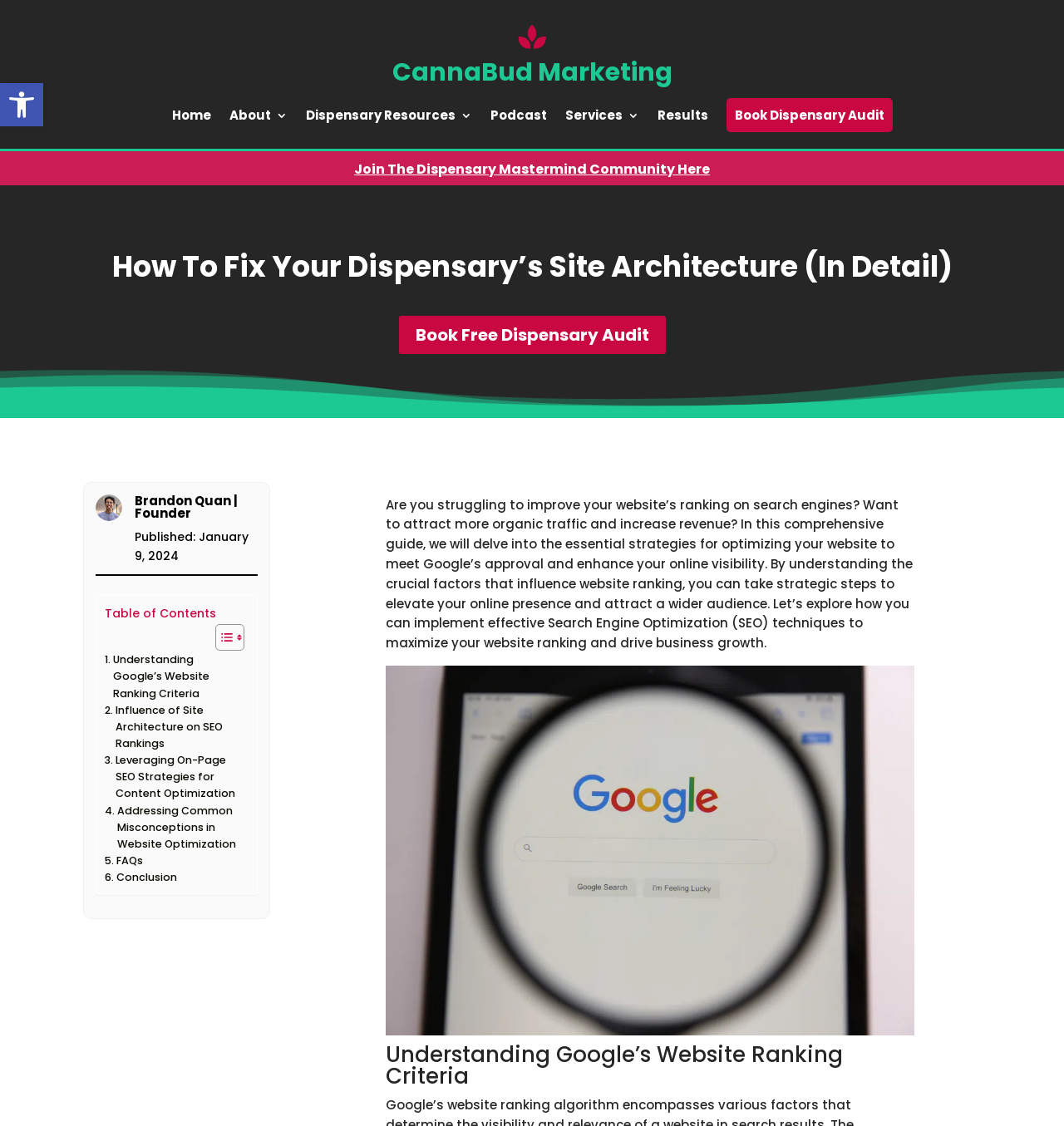Given the description Book Free Dispensary Audit, predict the bounding box coordinates of the UI element. Ensure the coordinates are in the format (top-left x, top-left y, bottom-right x, bottom-right y) and all values are between 0 and 1.

[0.375, 0.281, 0.625, 0.314]